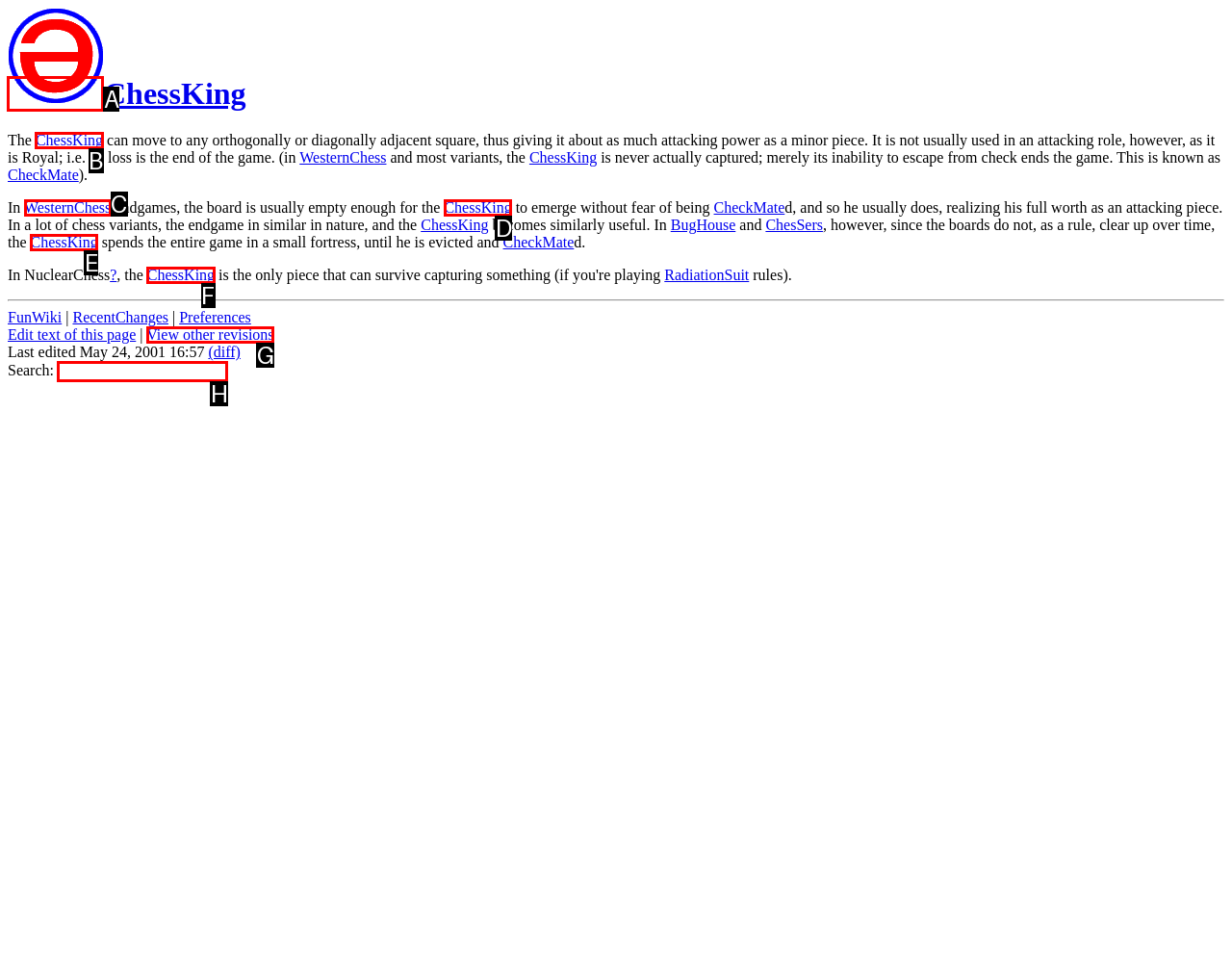Based on the choices marked in the screenshot, which letter represents the correct UI element to perform the task: go to home page?

A